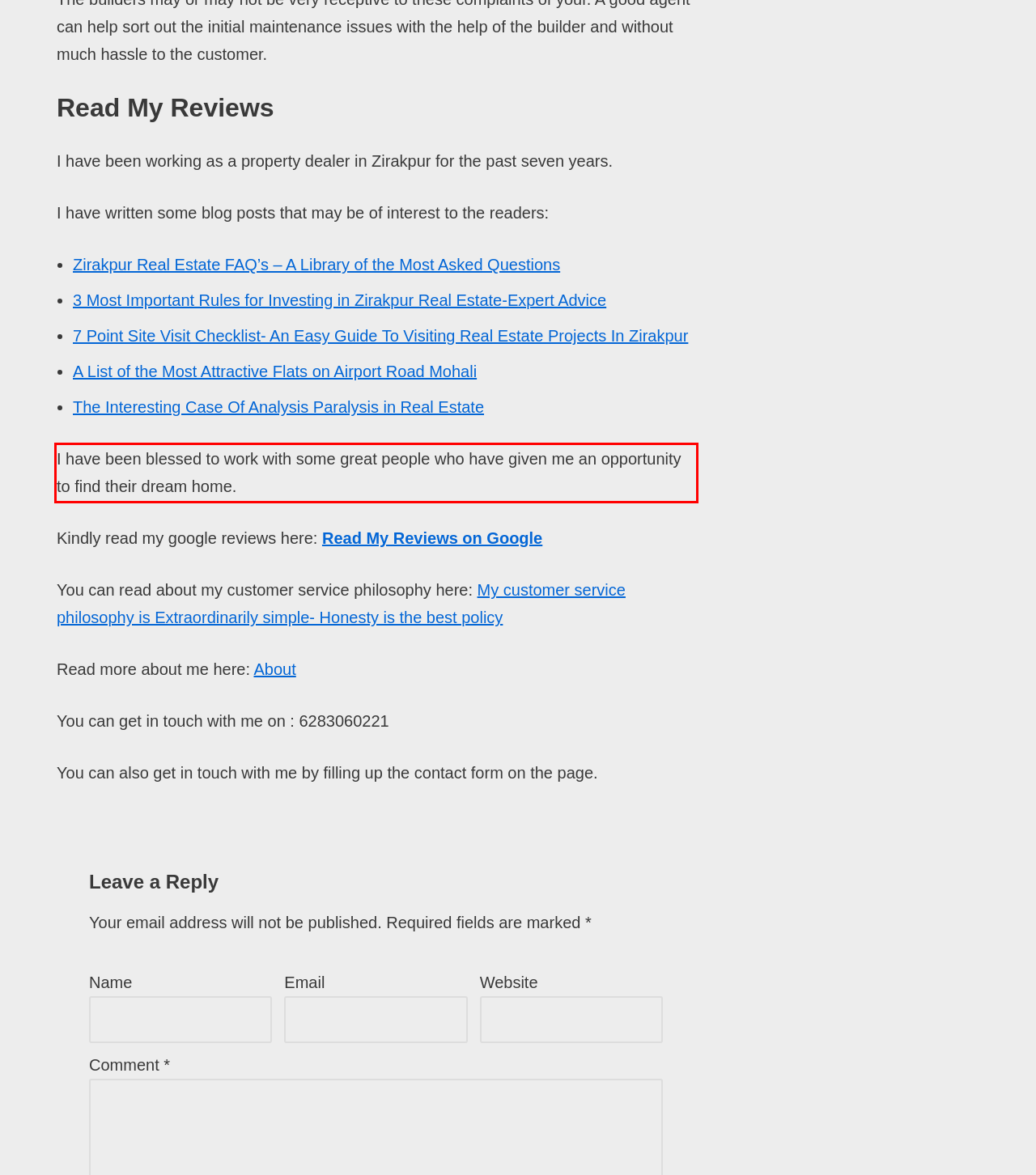You have a webpage screenshot with a red rectangle surrounding a UI element. Extract the text content from within this red bounding box.

I have been blessed to work with some great people who have given me an opportunity to find their dream home.